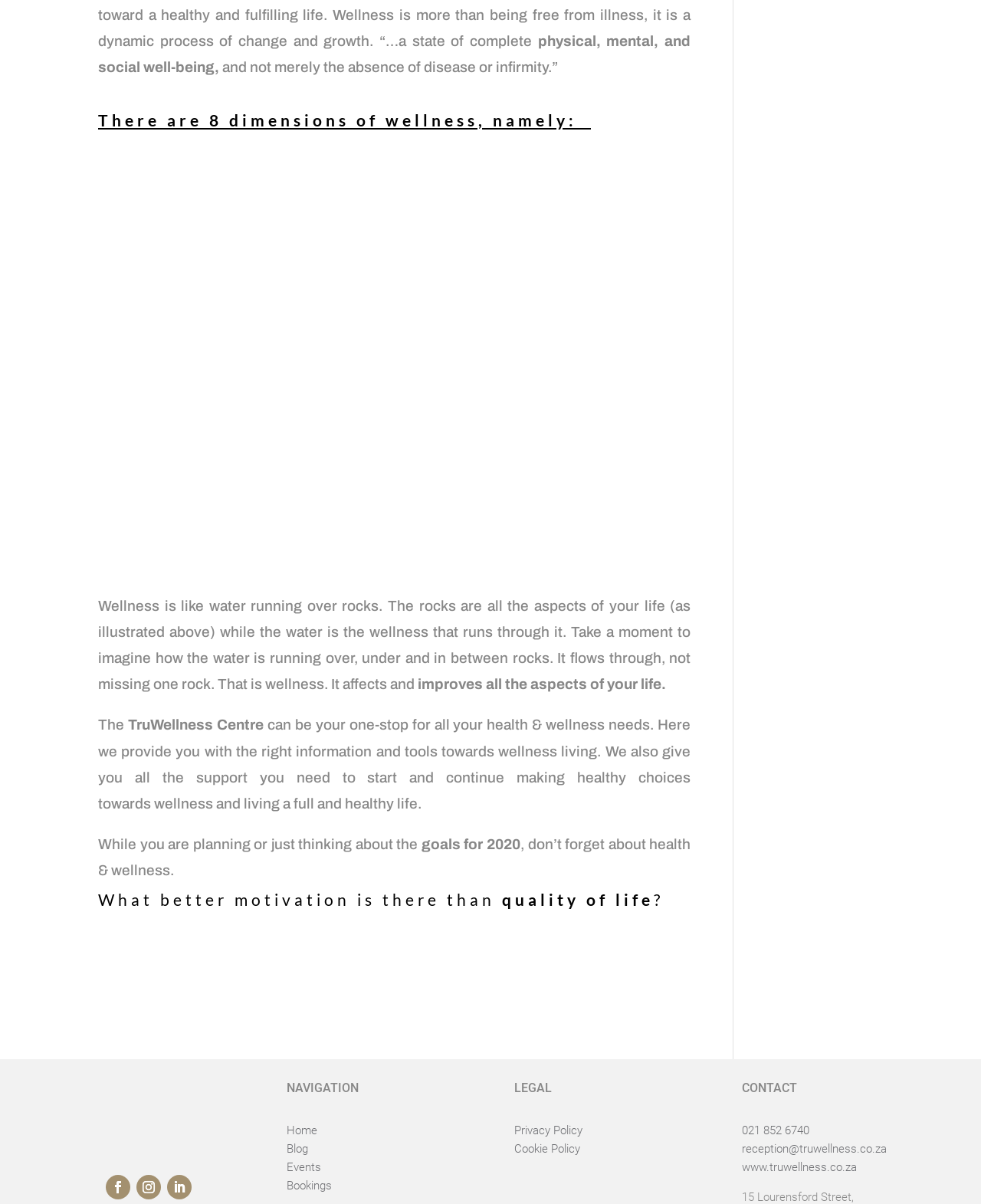How many dimensions of wellness are mentioned on the webpage?
Give a single word or phrase as your answer by examining the image.

8